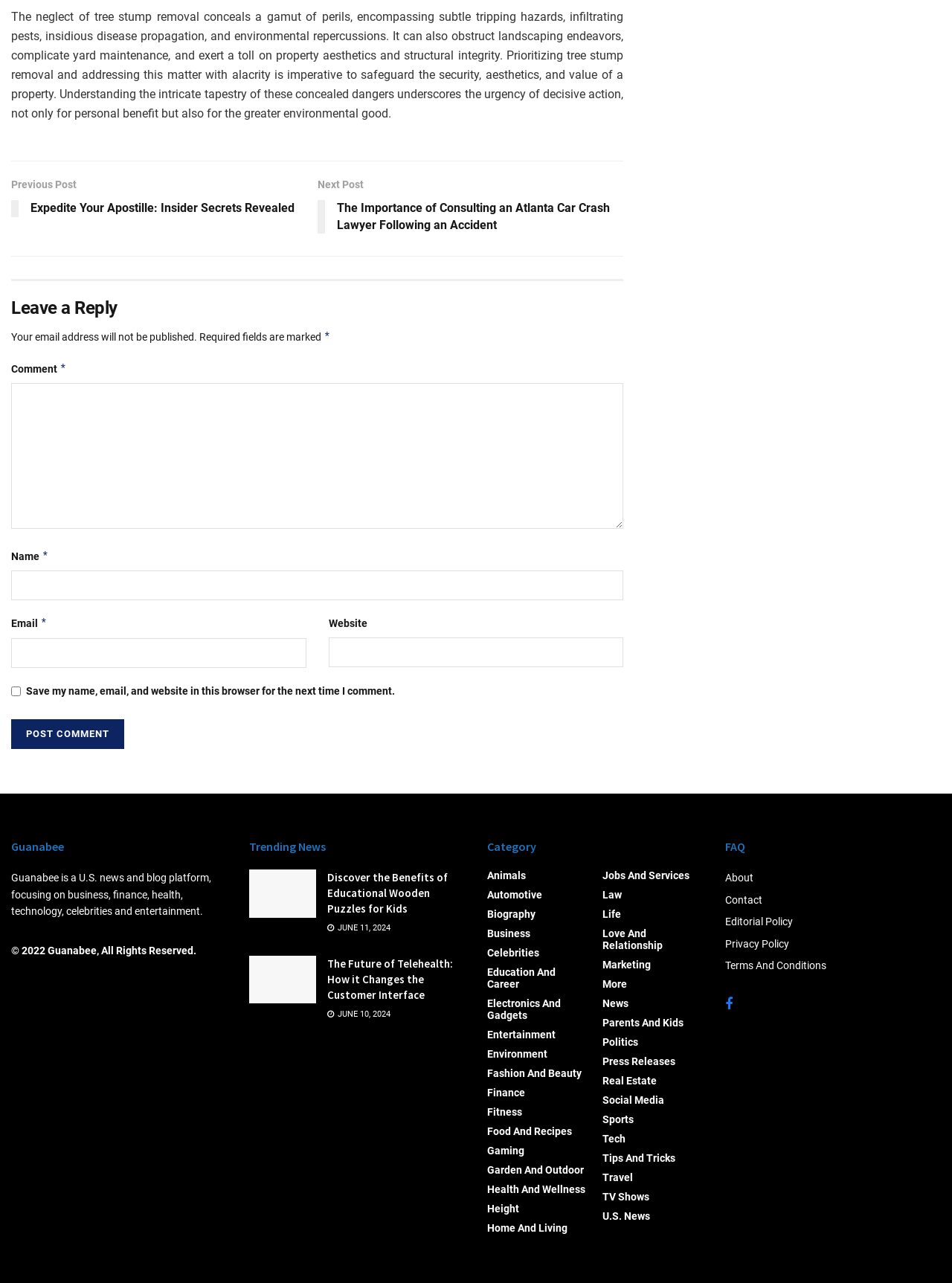From the image, can you give a detailed response to the question below:
How many categories are listed on the webpage?

The categories are listed in the middle section of the webpage, and can be counted by scrolling through the list. There are 30 categories in total, ranging from Animals to U.S. News.